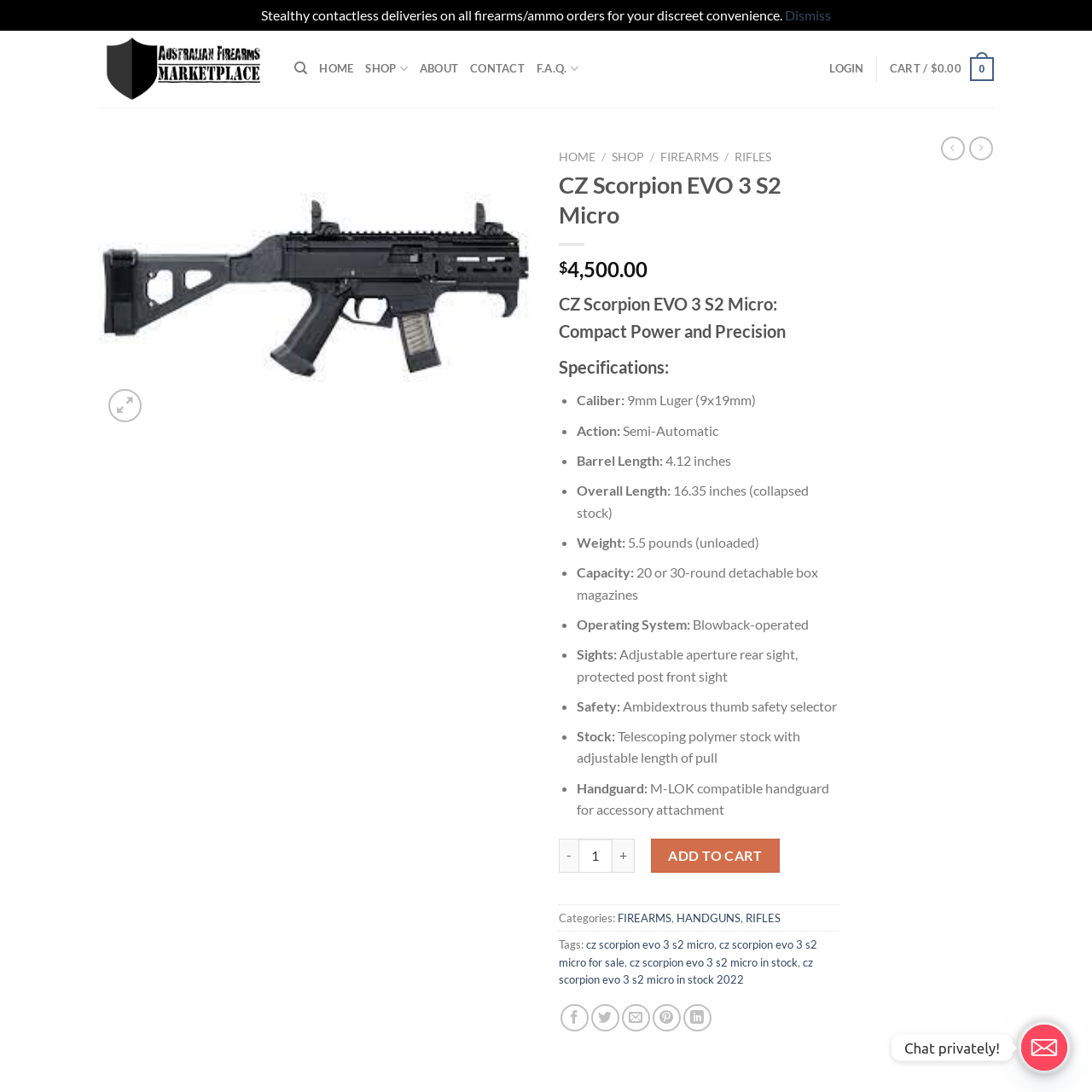Explain the webpage in detail.

This webpage is about the CZ Scorpion EVO 3 S2 Micro, a firearm available for purchase online. At the top of the page, there is a notification about stealthy contactless deliveries on all firearms and ammo orders. Below this notification, there is a header section with links to the website's homepage, search function, and various categories like SHOP, ABOUT, CONTACT, and F.A.Q.

On the left side of the page, there is a large image of the CZ Scorpion EVO 3 S2 Micro, accompanied by previous and next buttons, which are currently disabled. Above the image, there is a link to the product's name, and below it, there are links to navigate through the product categories.

The main content of the page is divided into two sections. The first section displays the product's name, price, and a brief description. The second section provides detailed specifications of the firearm, including caliber, action, barrel length, overall length, weight, capacity, operating system, sights, safety features, stock, and handguard. Each specification is listed in a bullet point format with a marker.

Below the specifications, there is a section to add the product to the cart, where the user can adjust the quantity and click the "ADD TO CART" button. The page also displays categories and tags related to the product, with links to other relevant products.

Throughout the page, there are various buttons, links, and images that provide additional functionality and information about the product.